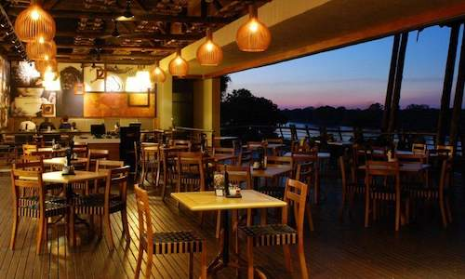What is the purpose of the new culinary direction?
Identify the answer in the screenshot and reply with a single word or phrase.

To enhance visitor experiences